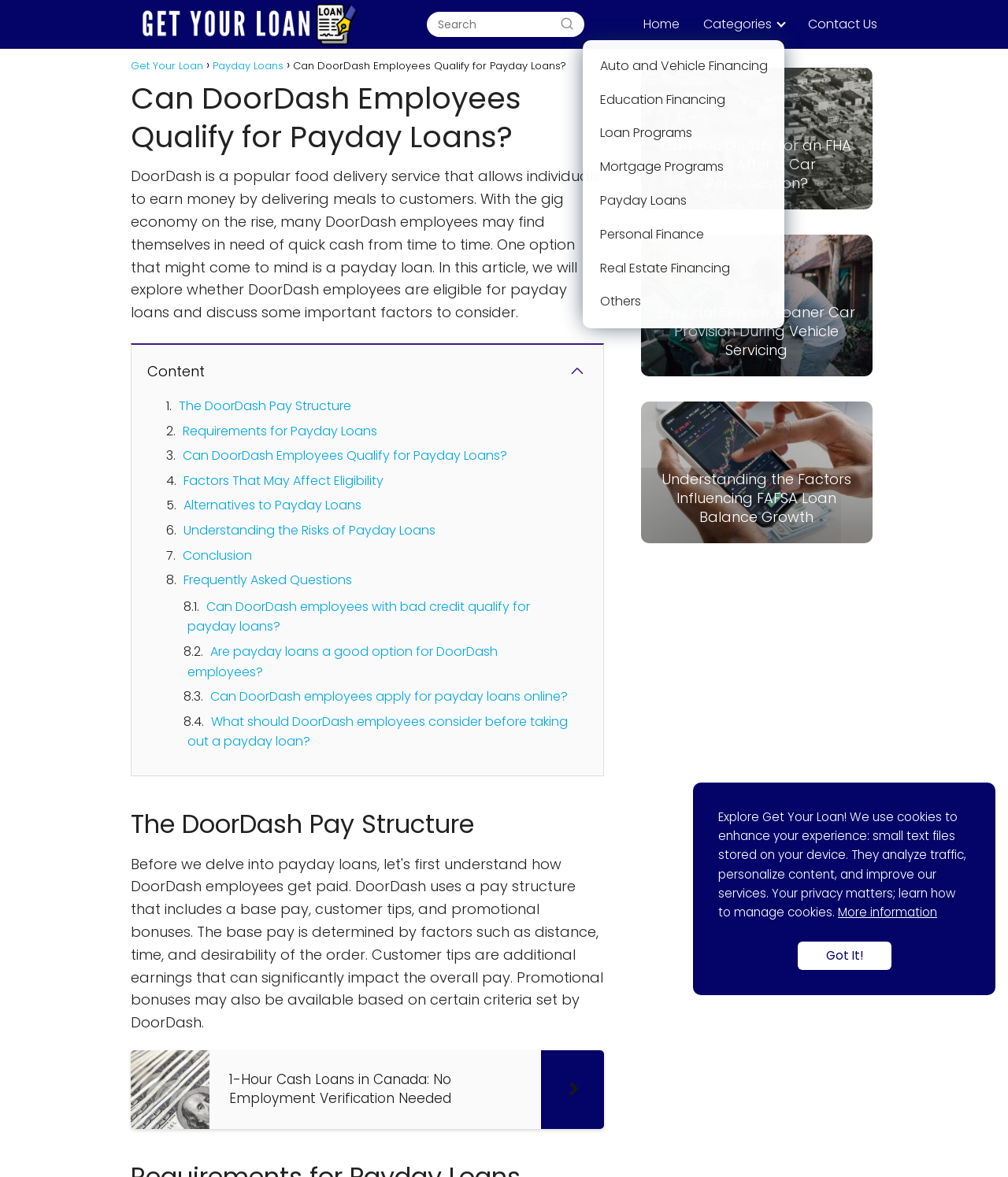Provide the bounding box coordinates of the section that needs to be clicked to accomplish the following instruction: "Search for something."

[0.546, 0.01, 0.579, 0.031]